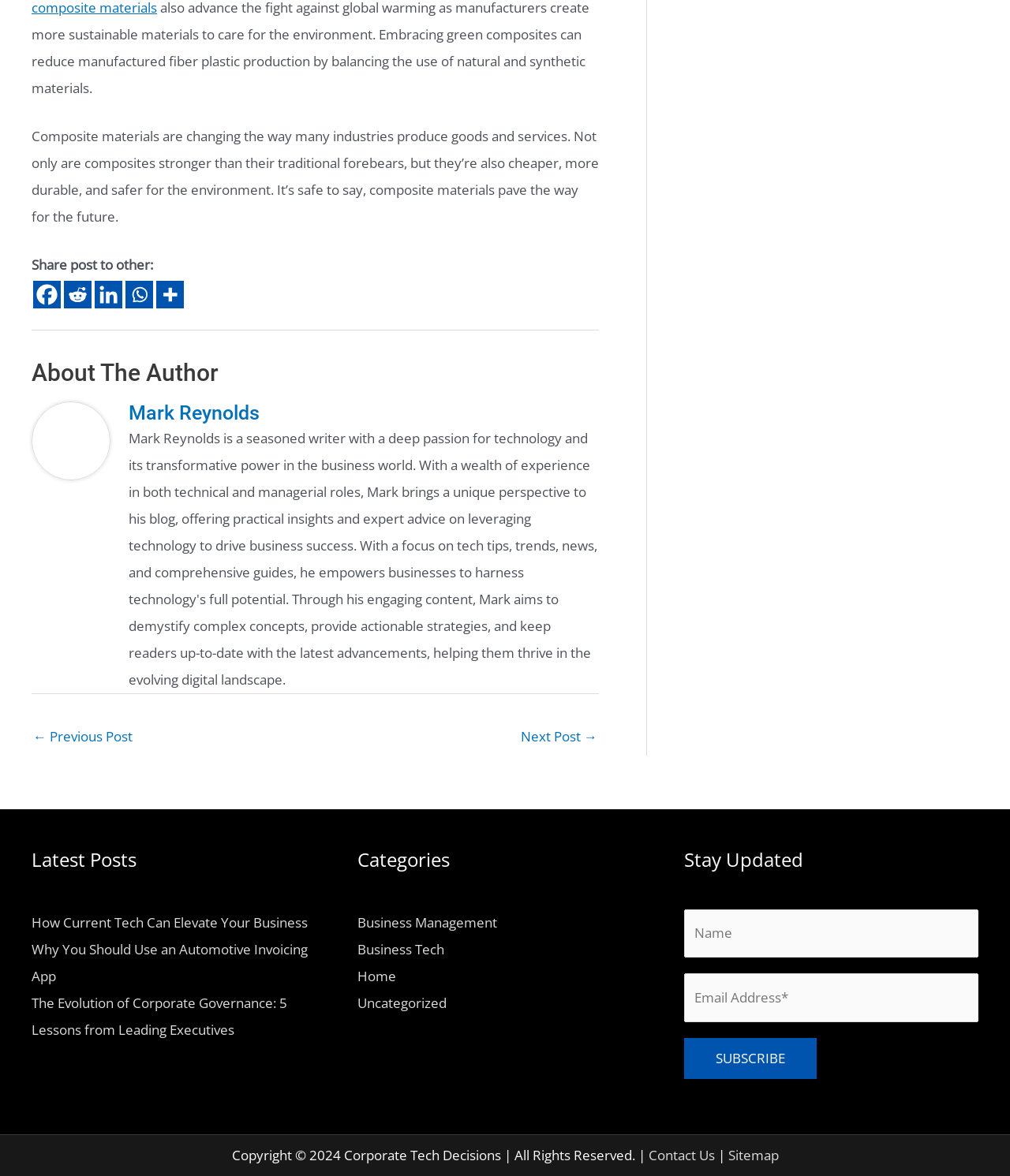Provide the bounding box coordinates for the UI element that is described as: "aria-label="Linkedin" title="Linkedin"".

[0.094, 0.239, 0.121, 0.262]